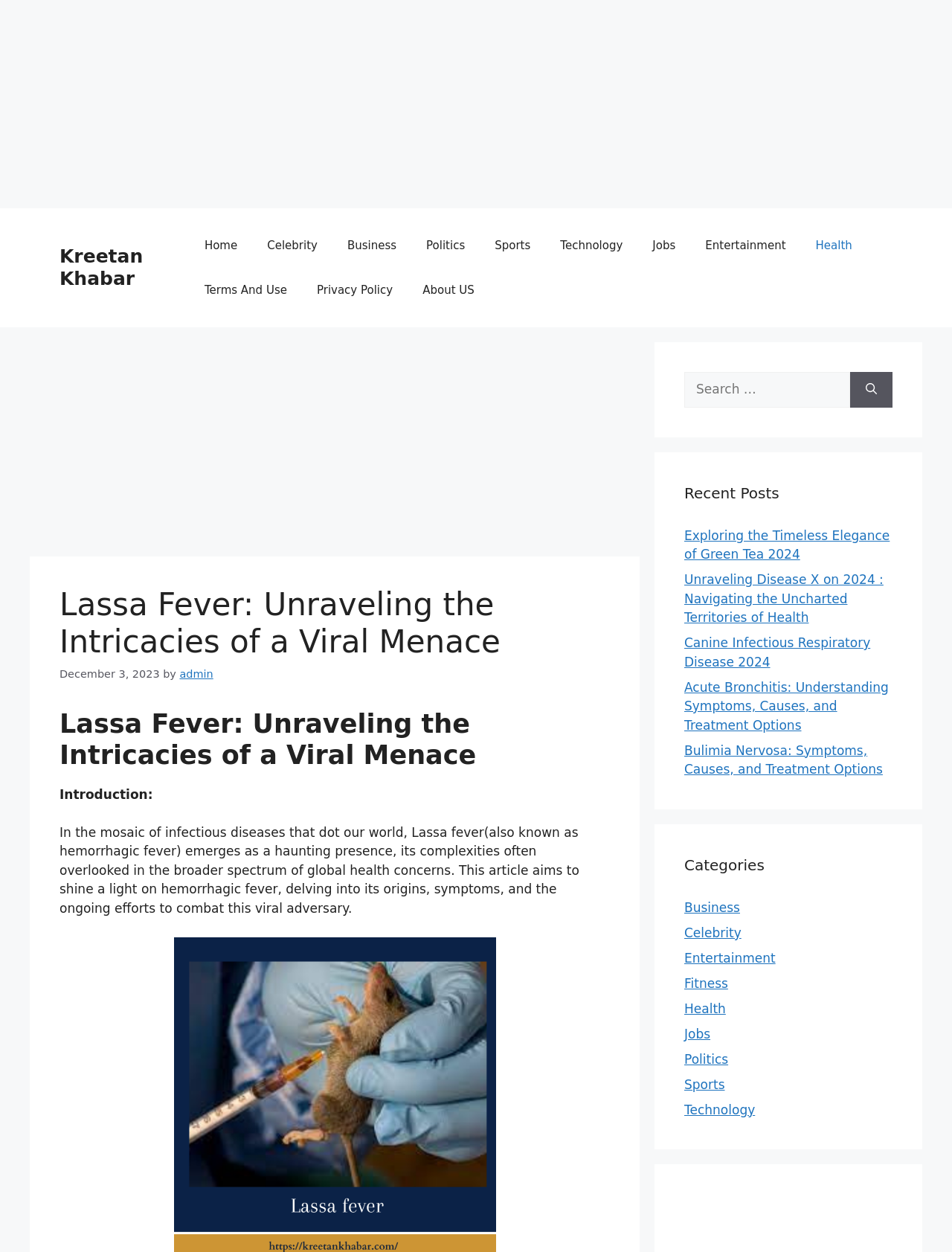Please locate the bounding box coordinates of the region I need to click to follow this instruction: "Explore recent posts".

[0.719, 0.385, 0.938, 0.403]